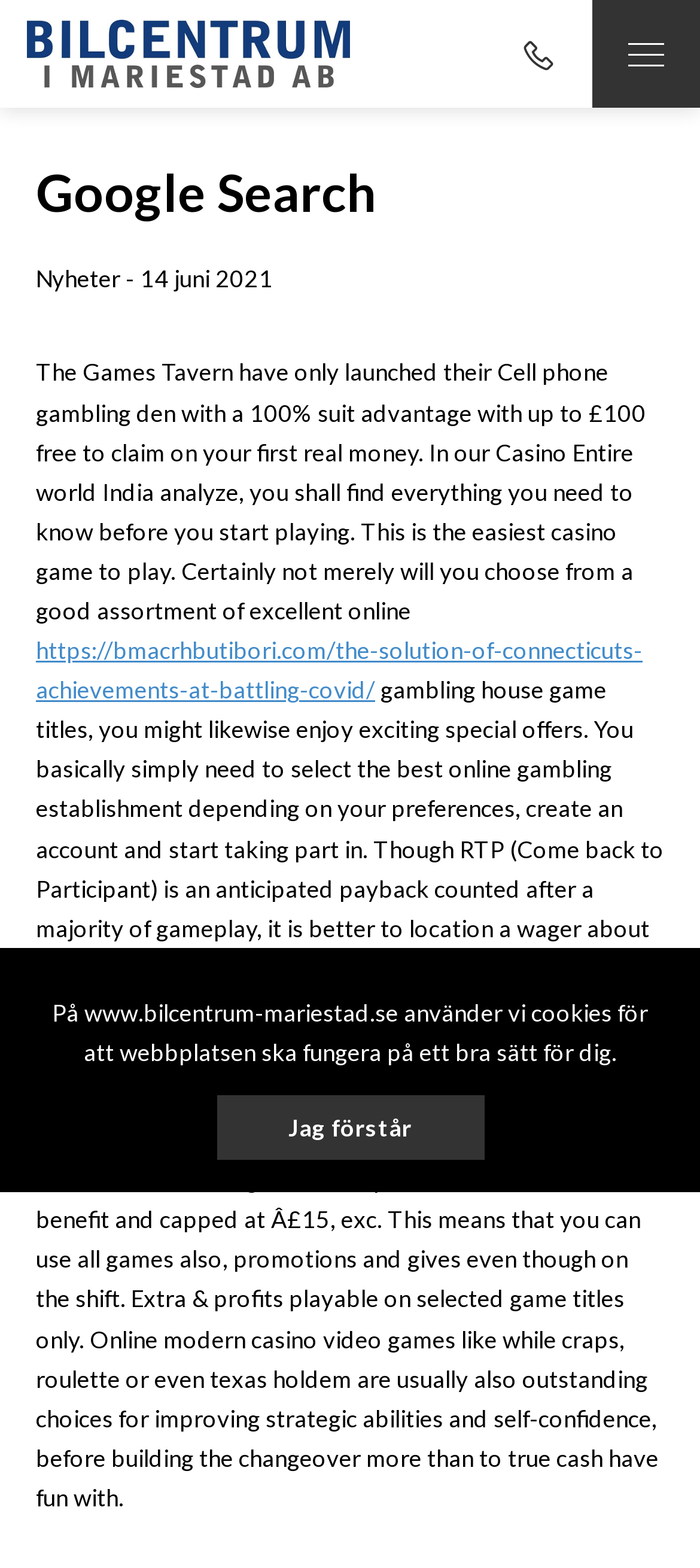Given the webpage screenshot, identify the bounding box of the UI element that matches this description: "Jag förstår".

[0.309, 0.698, 0.691, 0.74]